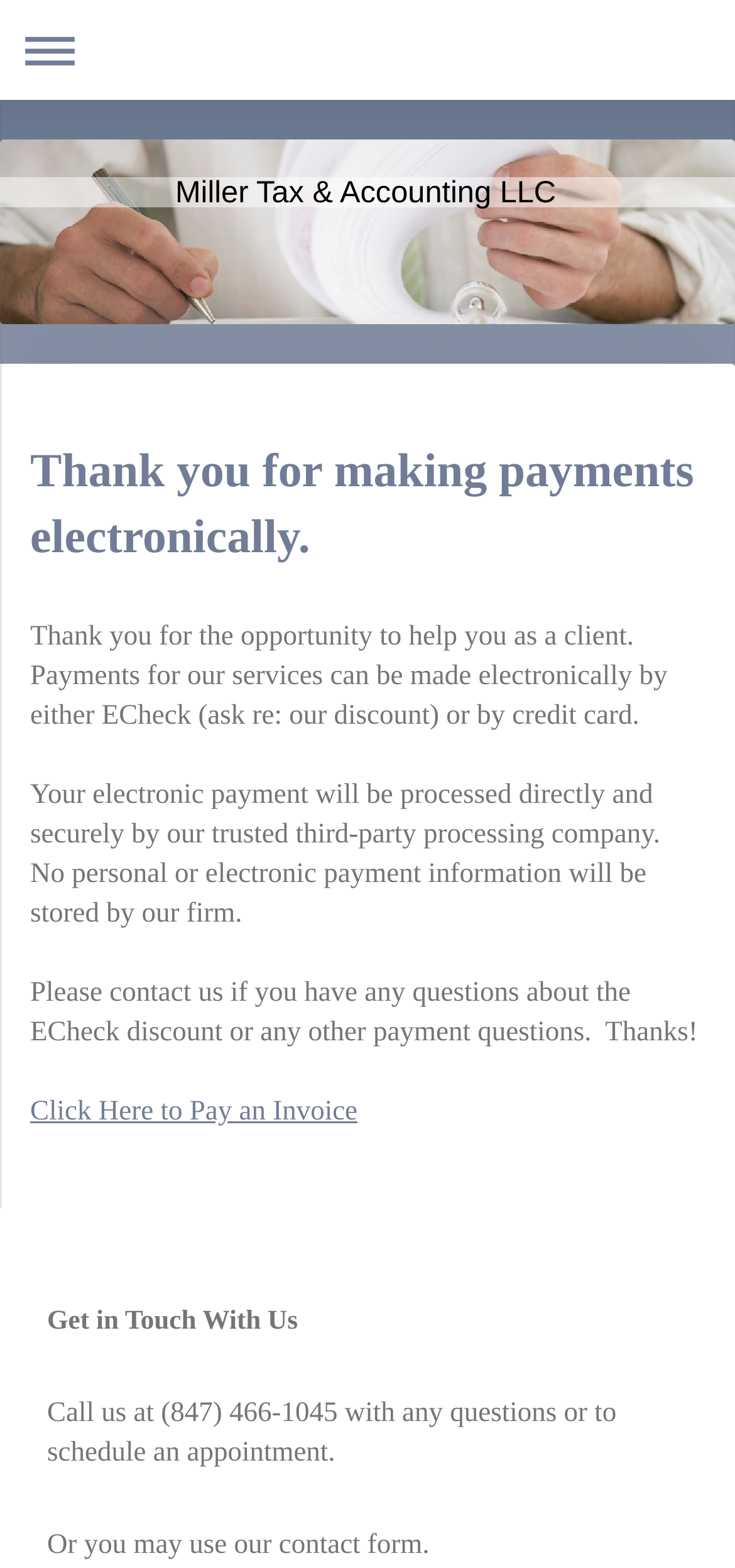Locate the bounding box for the described UI element: "Expand/collapse navigation". Ensure the coordinates are four float numbers between 0 and 1, formatted as [left, top, right, bottom].

[0.013, 0.006, 0.987, 0.058]